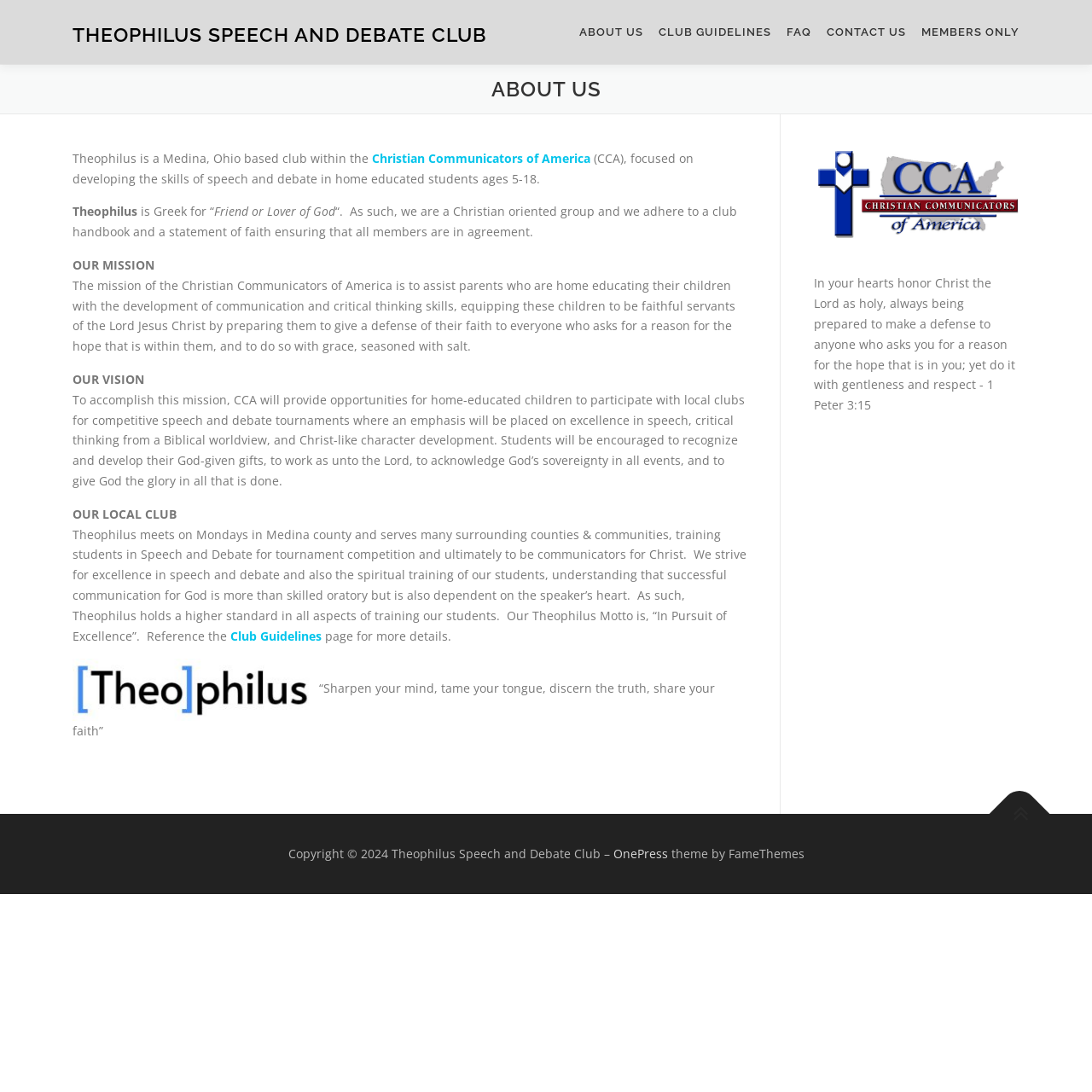What is the name of the club?
Provide a detailed answer to the question using information from the image.

The name of the club can be found in the topmost link 'THEOPHILUS SPEECH AND DEBATE CLUB' and also in the StaticText 'Theophilus is a Medina, Ohio based club within the...' which indicates that Theophilus is the name of the club.